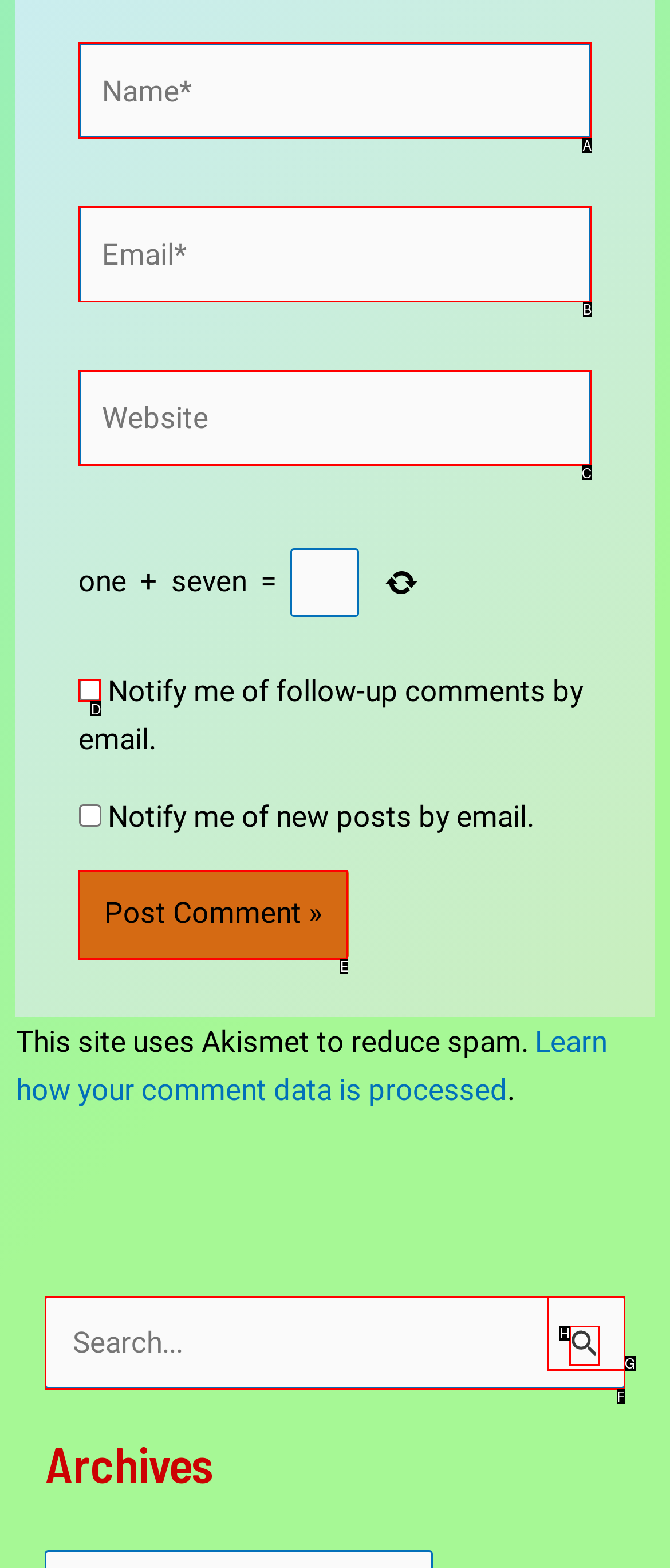Using the description: parent_node: Name* name="author" placeholder="Name*", find the HTML element that matches it. Answer with the letter of the chosen option.

A